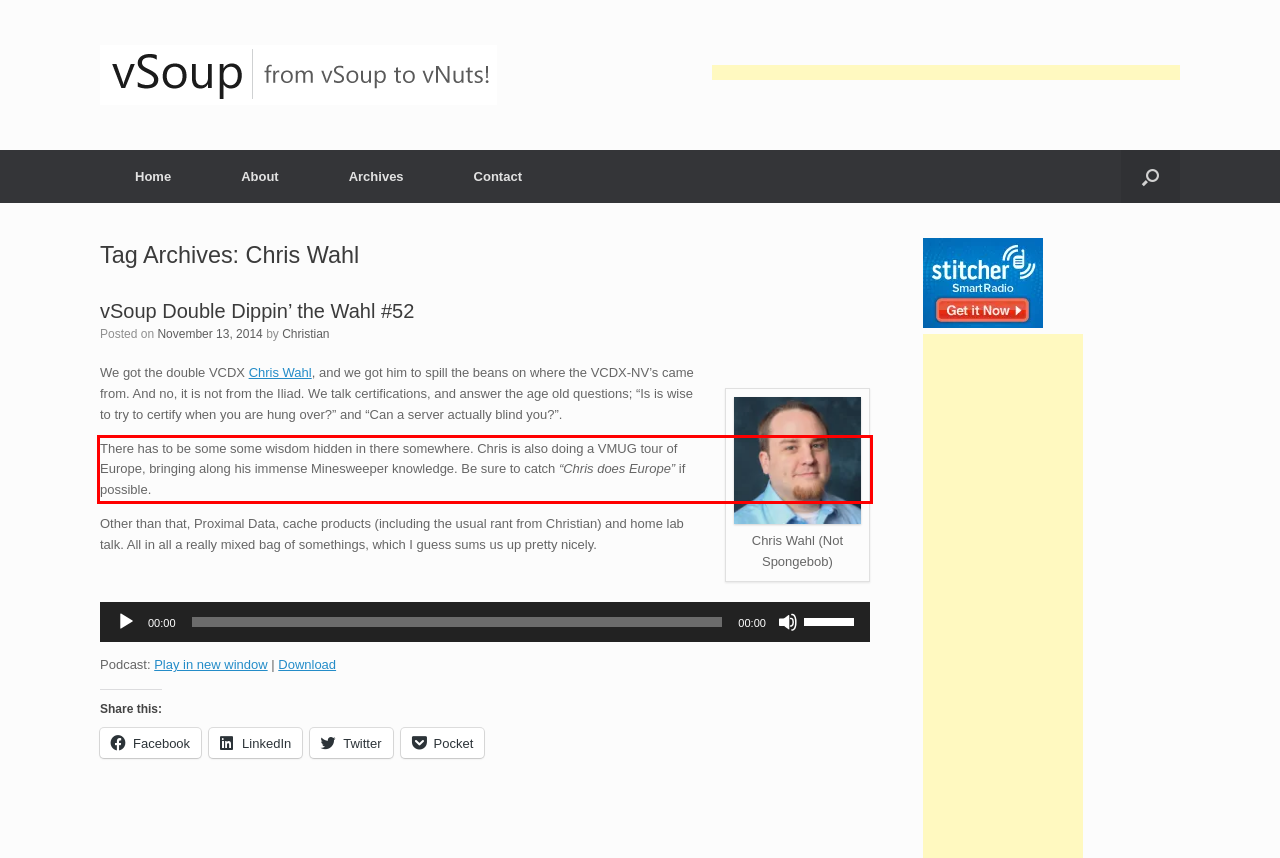Within the screenshot of the webpage, locate the red bounding box and use OCR to identify and provide the text content inside it.

There has to be some some wisdom hidden in there somewhere. Chris is also doing a VMUG tour of Europe, bringing along his immense Minesweeper knowledge. Be sure to catch “Chris does Europe” if possible.